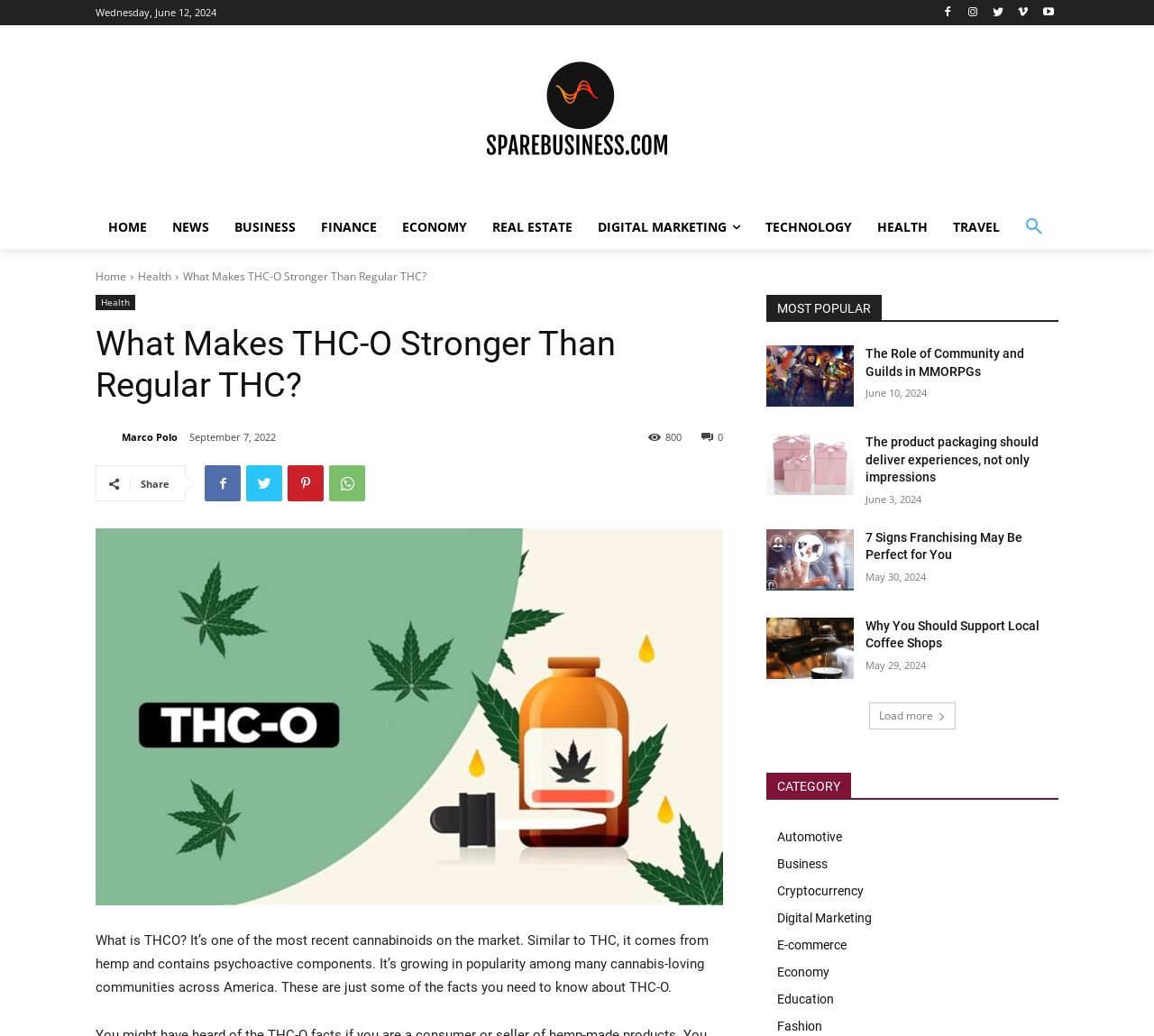Describe all the key features and sections of the webpage thoroughly.

This webpage appears to be a news or blog website, with a focus on various topics including health, technology, and business. At the top of the page, there is a logo and a navigation menu with links to different categories such as "HOME", "NEWS", "BUSINESS", and "HEALTH". Below the navigation menu, there is a search button and a series of social media links.

The main content of the page is divided into two sections. On the left side, there is a featured article with the title "What Makes THC-O Stronger Than Regular THC?" accompanied by an image. The article provides information about THC-O, a cannabinoid that is growing in popularity among cannabis-loving communities.

On the right side, there is a list of popular articles with headings such as "MOST POPULAR" and "CATEGORY". The articles are listed in a grid format, with each article featuring a title, a brief summary, and a timestamp indicating when it was published. The articles cover a range of topics, including MMORPGs, product packaging, franchising, and local coffee shops.

At the bottom of the page, there is a "Load more" button that allows users to load additional articles. The page also features a category section that lists various topics such as automotive, business, cryptocurrency, and education, with links to related articles.